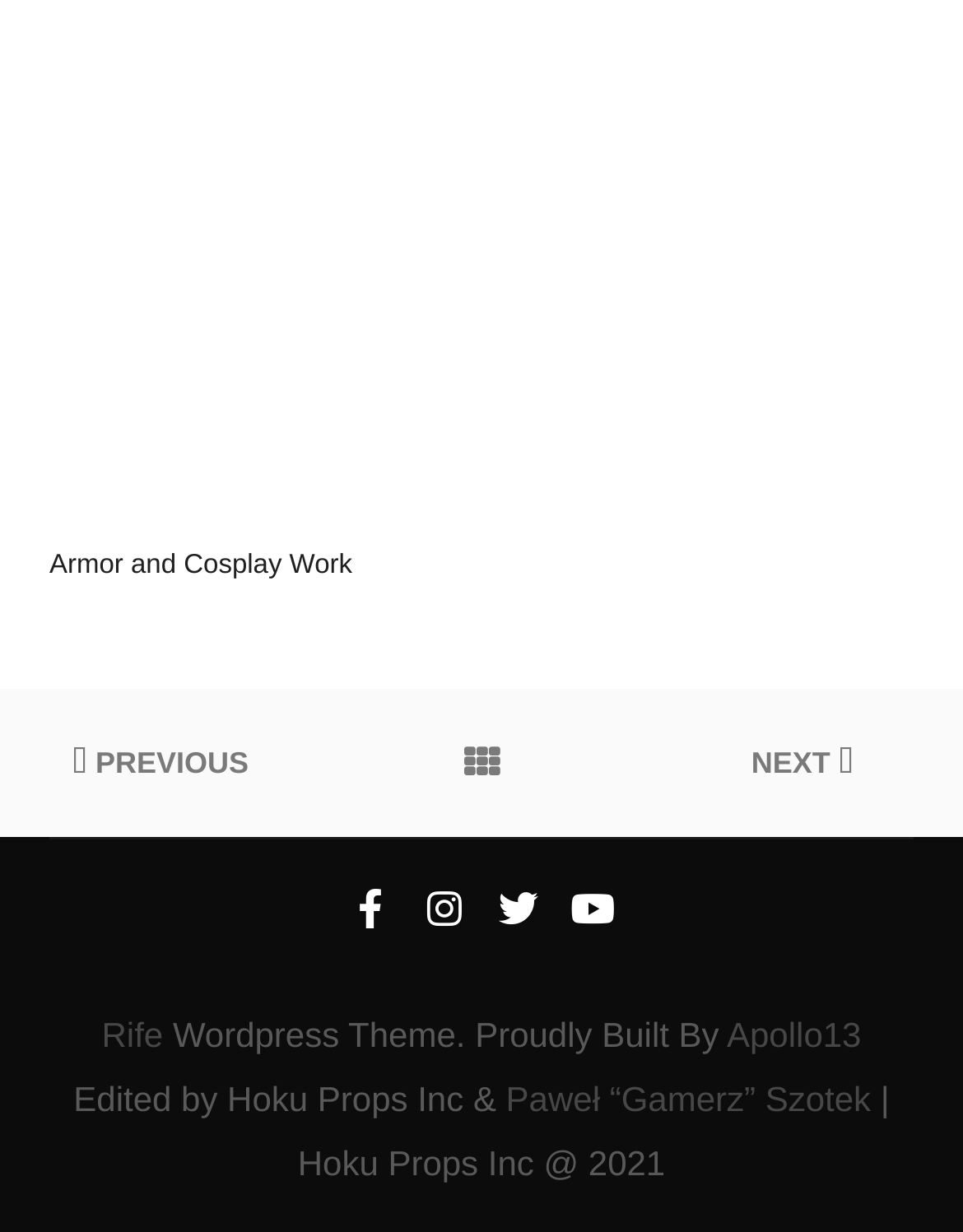Review the image closely and give a comprehensive answer to the question: What is the copyright year of Hoku Props Inc?

The copyright year of Hoku Props Inc is 2021, which is mentioned in the footer section of the webpage with a bounding box of [0.309, 0.875, 0.924, 0.959].